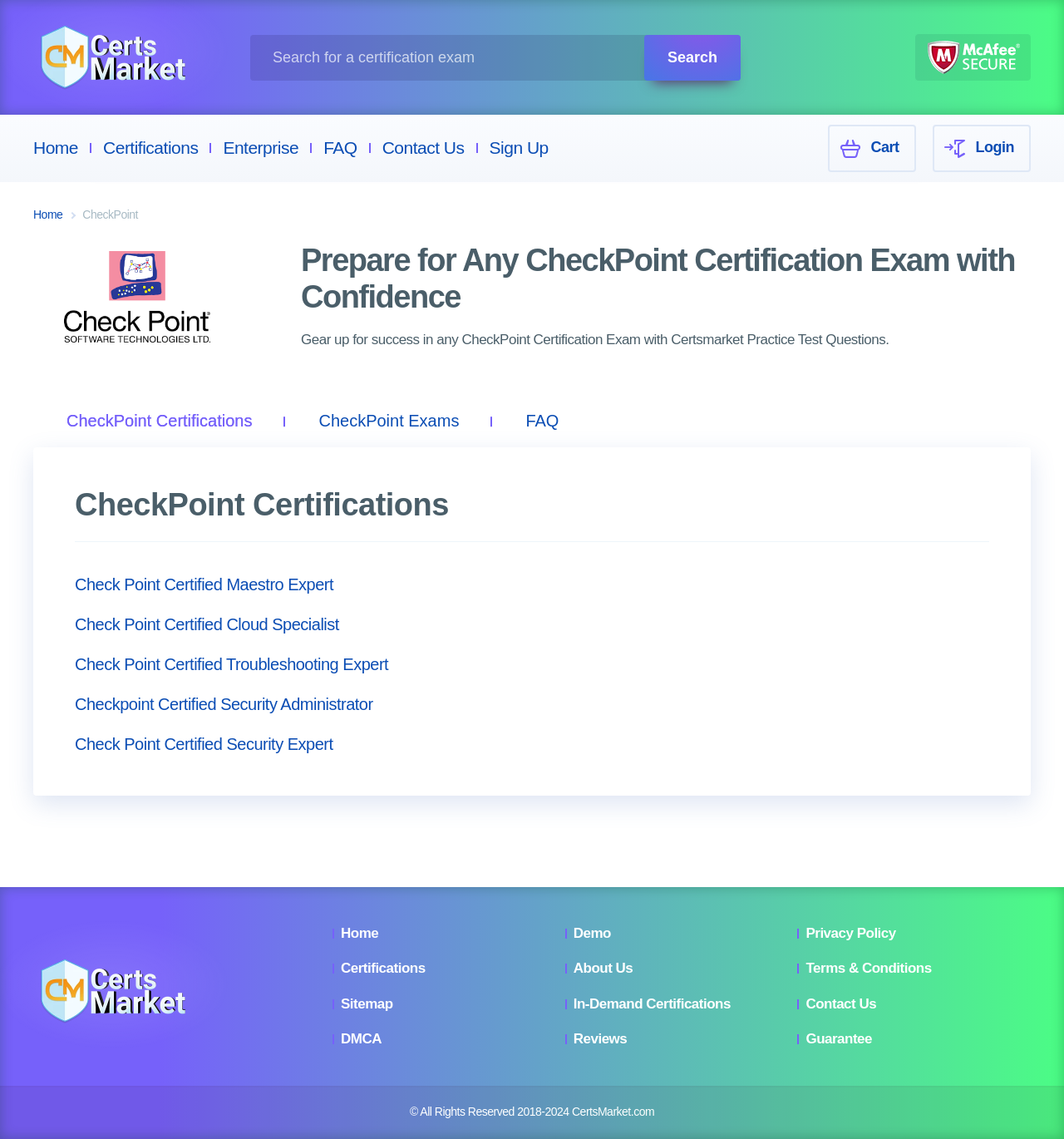From the image, can you give a detailed response to the question below:
What type of products are listed under 'Vendor products'?

I found the answer by looking at the buttons under the 'Vendor products' heading, which include 'CheckPoint Certifications', 'CheckPoint Exams', and 'FAQ'. This suggests that the products listed are certifications and related exams.